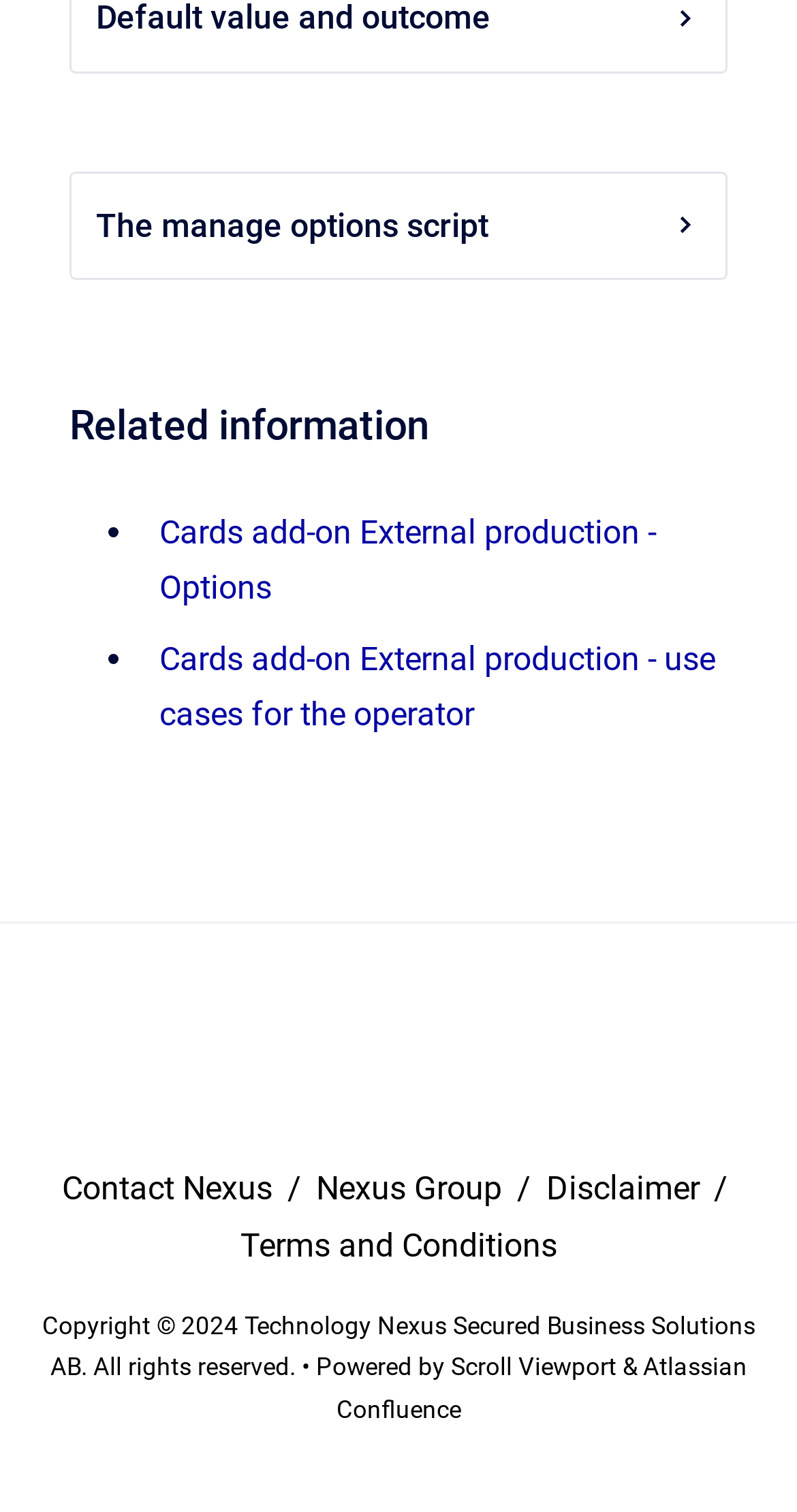Please answer the following question using a single word or phrase: 
What is the copyright year?

2024